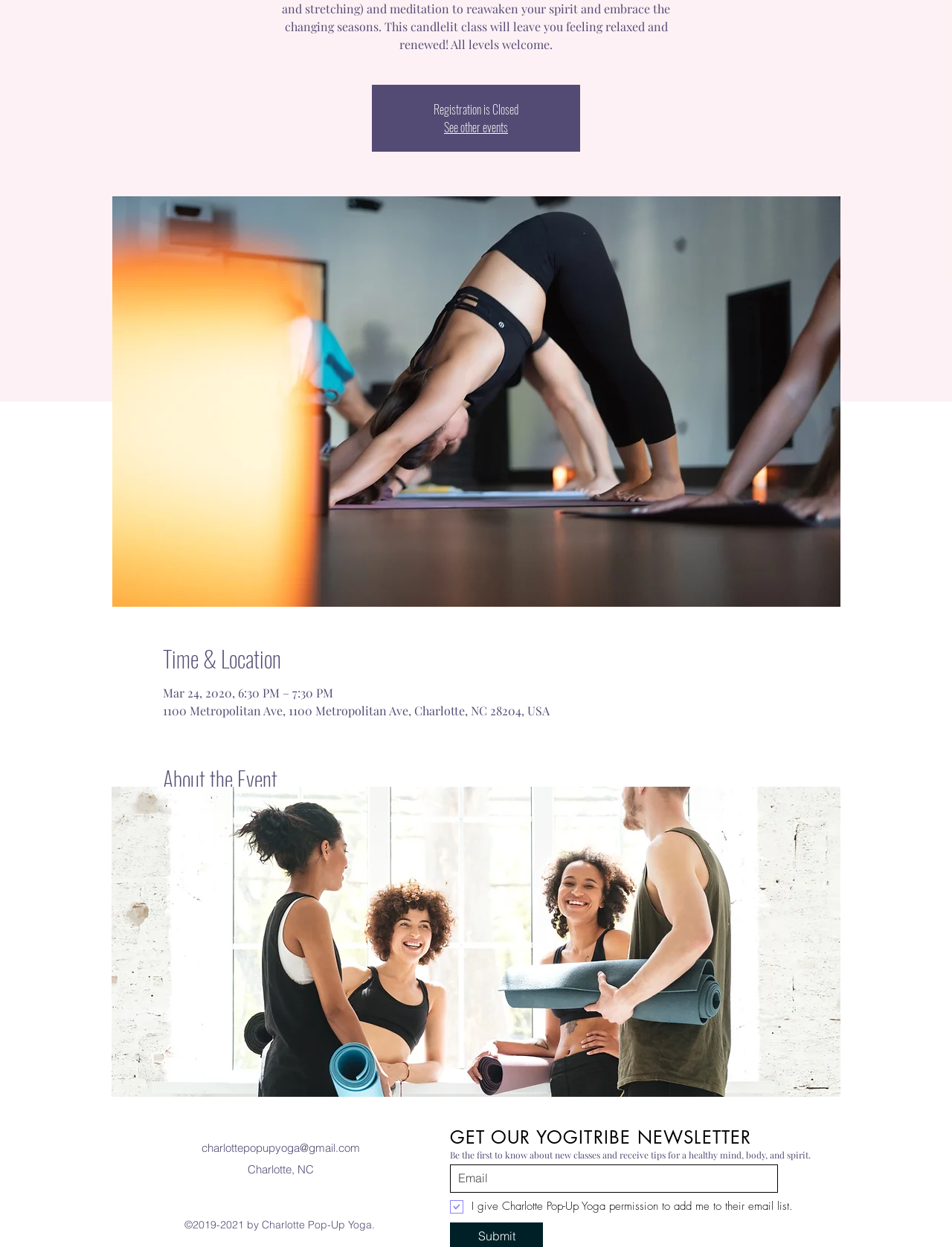Please provide the bounding box coordinates in the format (top-left x, top-left y, bottom-right x, bottom-right y). Remember, all values are floating point numbers between 0 and 1. What is the bounding box coordinate of the region described as: aria-label="instagram"

[0.228, 0.946, 0.267, 0.976]